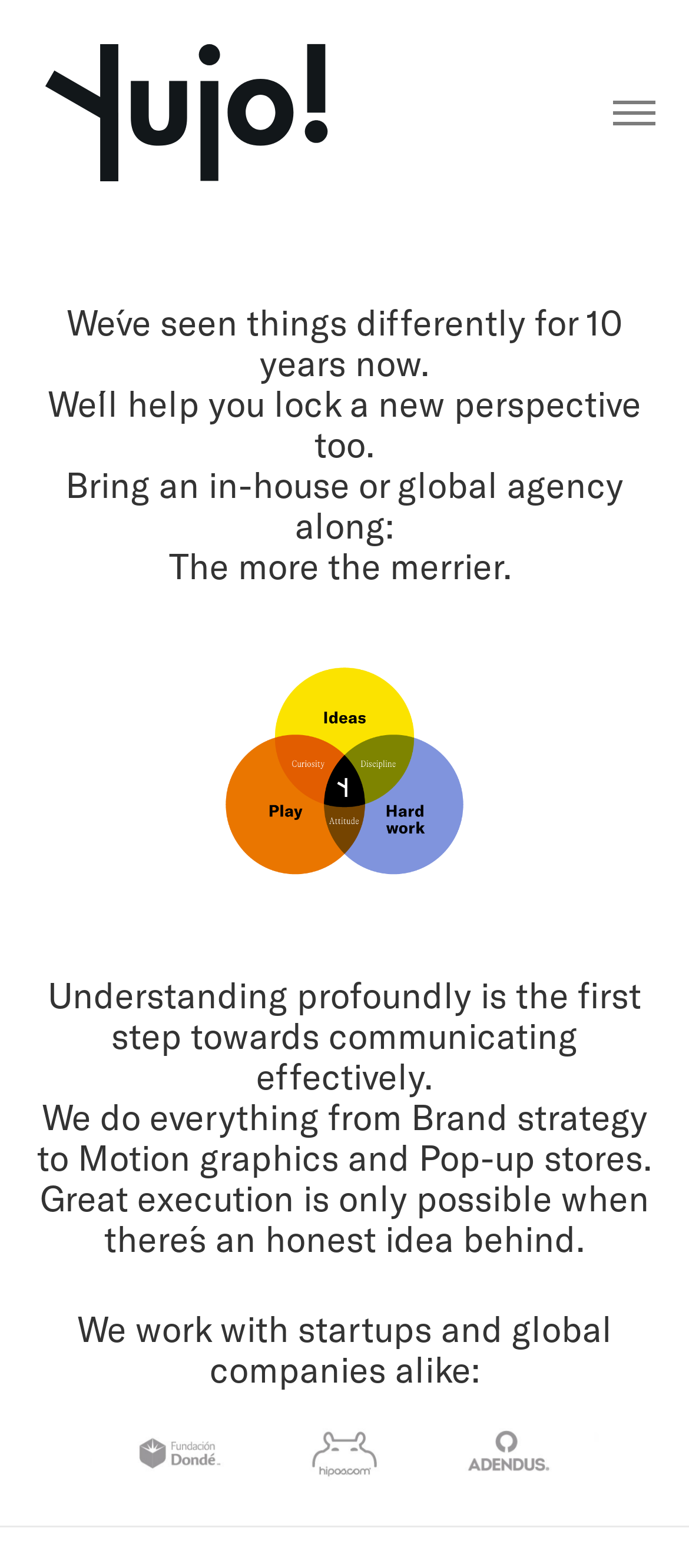Please provide a comprehensive answer to the question below using the information from the image: How many years of experience does the company have?

The company's experience is mentioned in the static text 'We´ve seen things differently for 10 years now.' which is located near the top of the webpage.